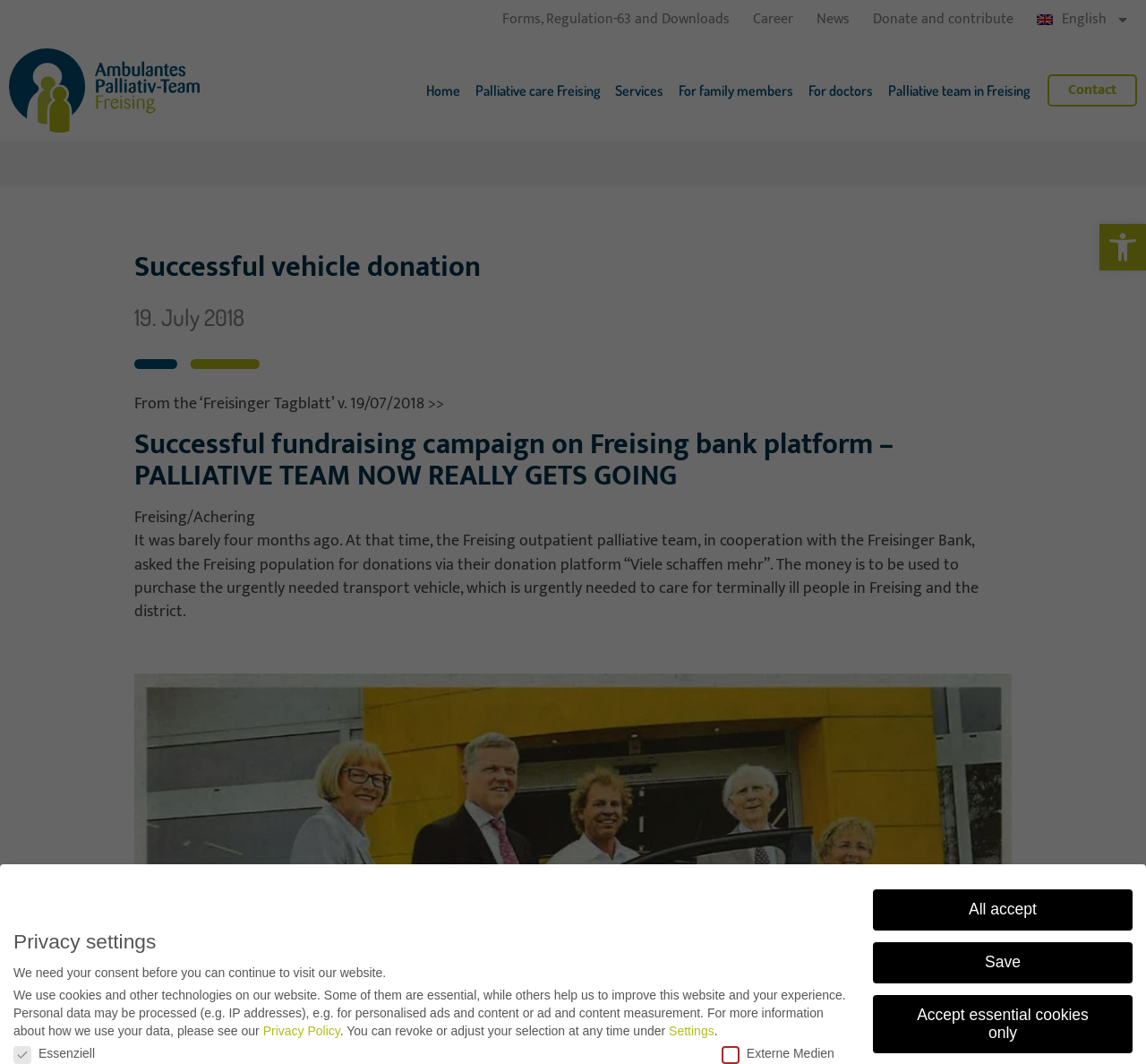Determine the bounding box coordinates for the UI element with the following description: "Career". The coordinates should be four float numbers between 0 and 1, represented as [left, top, right, bottom].

[0.651, 0.008, 0.698, 0.029]